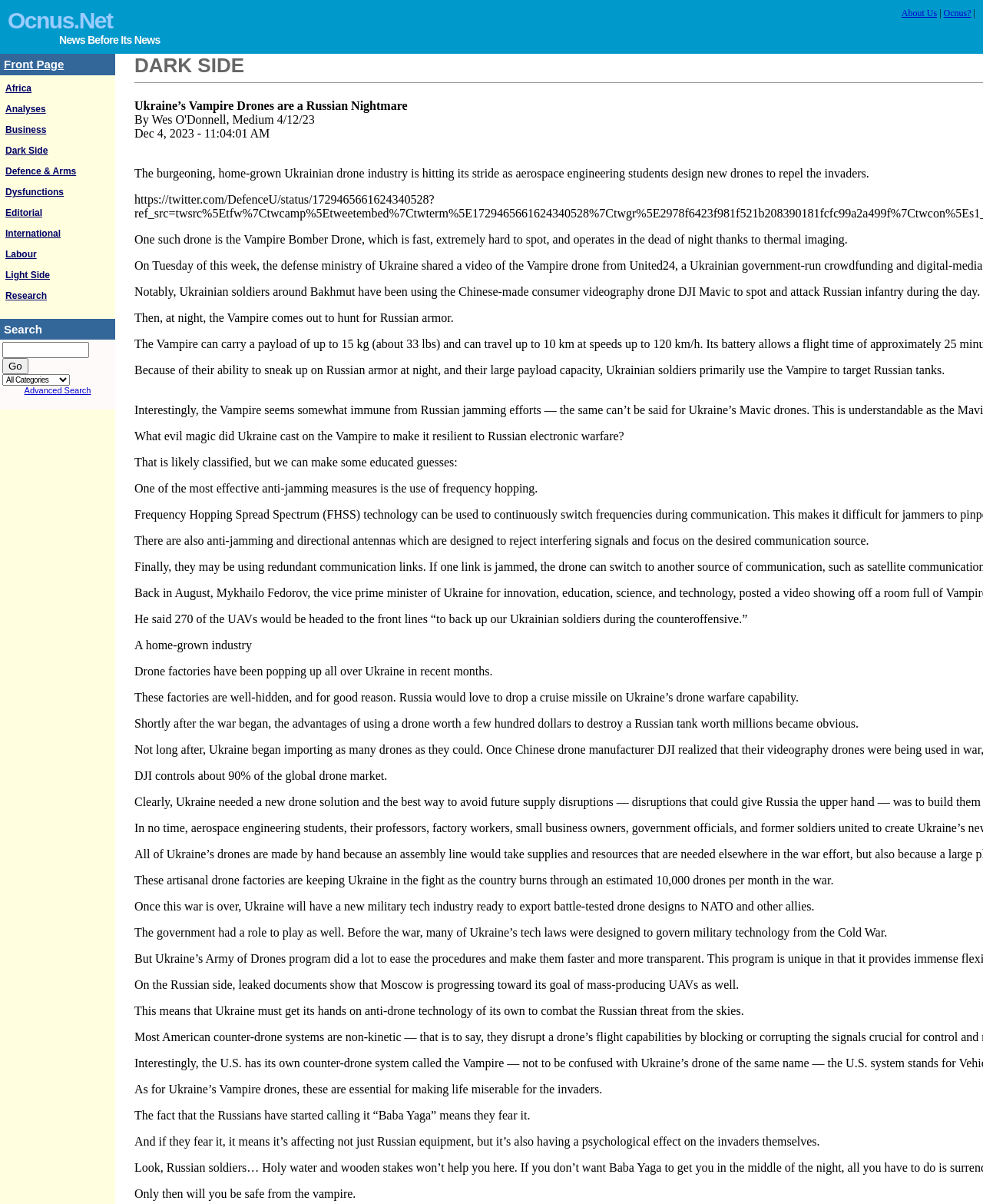Generate a thorough caption detailing the webpage content.

The webpage appears to be a news website with a simple layout. At the top, there is a header section that spans the entire width of the page, containing the website's title "Ocnus.Net News Before Its News" in a table layout. Below the title, there are two links, "About Us" and "Ocnus?", aligned to the right side of the page.

Below the header section, there is a table with a single row and multiple columns, containing various links to different news categories, such as "Africa", "Analyses", "Business", and so on. These links are arranged in a grid-like structure, with each link taking up a single cell in the table. The links are spaced out evenly, with some empty cells in between to create a clean and organized layout.

The links are categorized into different sections, with each section separated by a small gap. The categories appear to be organized alphabetically, with "Africa" being the first category and "Light Side" being the last. Each link has a brief description or title, and some of them have a small icon or image associated with them.

There are no images or graphics on the page apart from the icons associated with some of the links. The overall design is simple and easy to navigate, with a focus on providing quick access to various news categories.